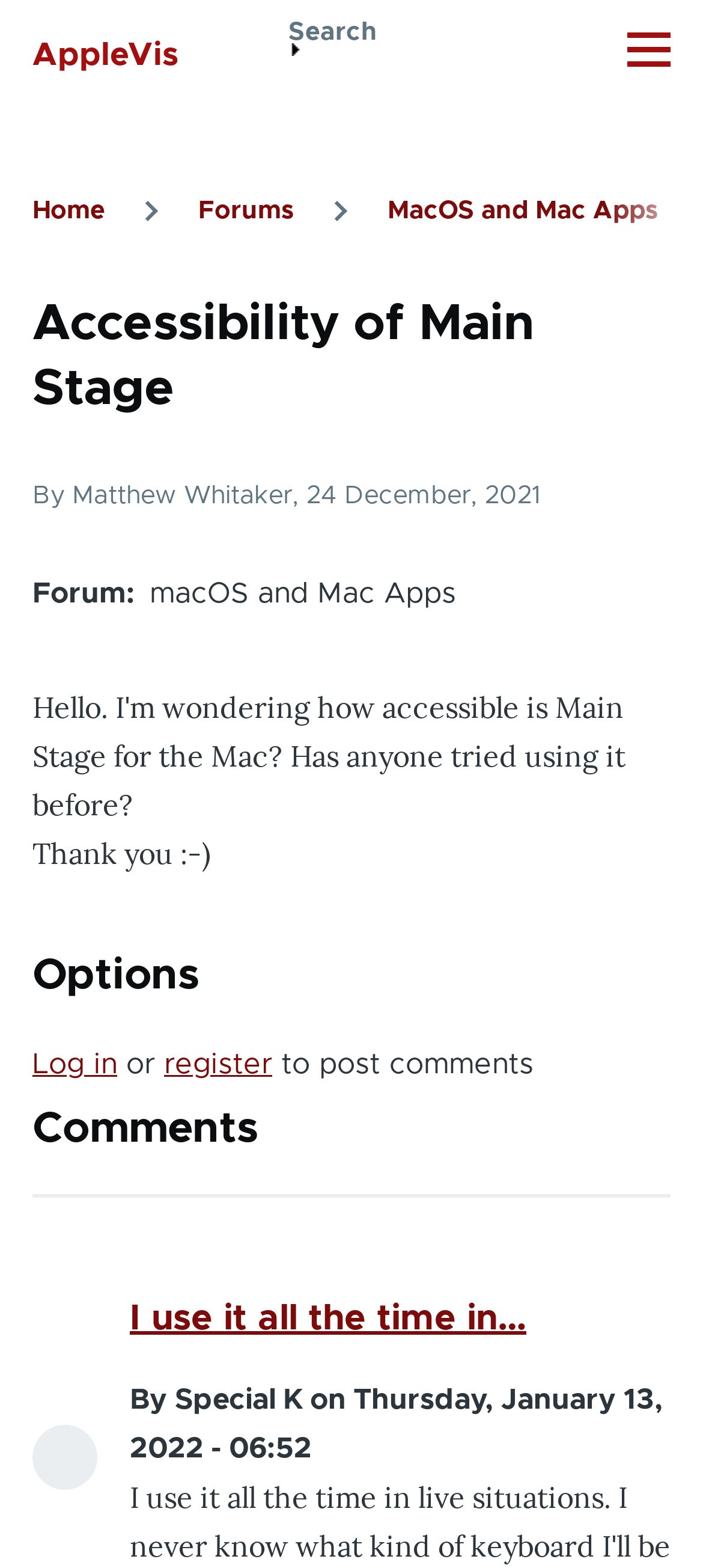Can you specify the bounding box coordinates of the area that needs to be clicked to fulfill the following instruction: "Go to main menu"?

[0.877, 0.01, 0.969, 0.052]